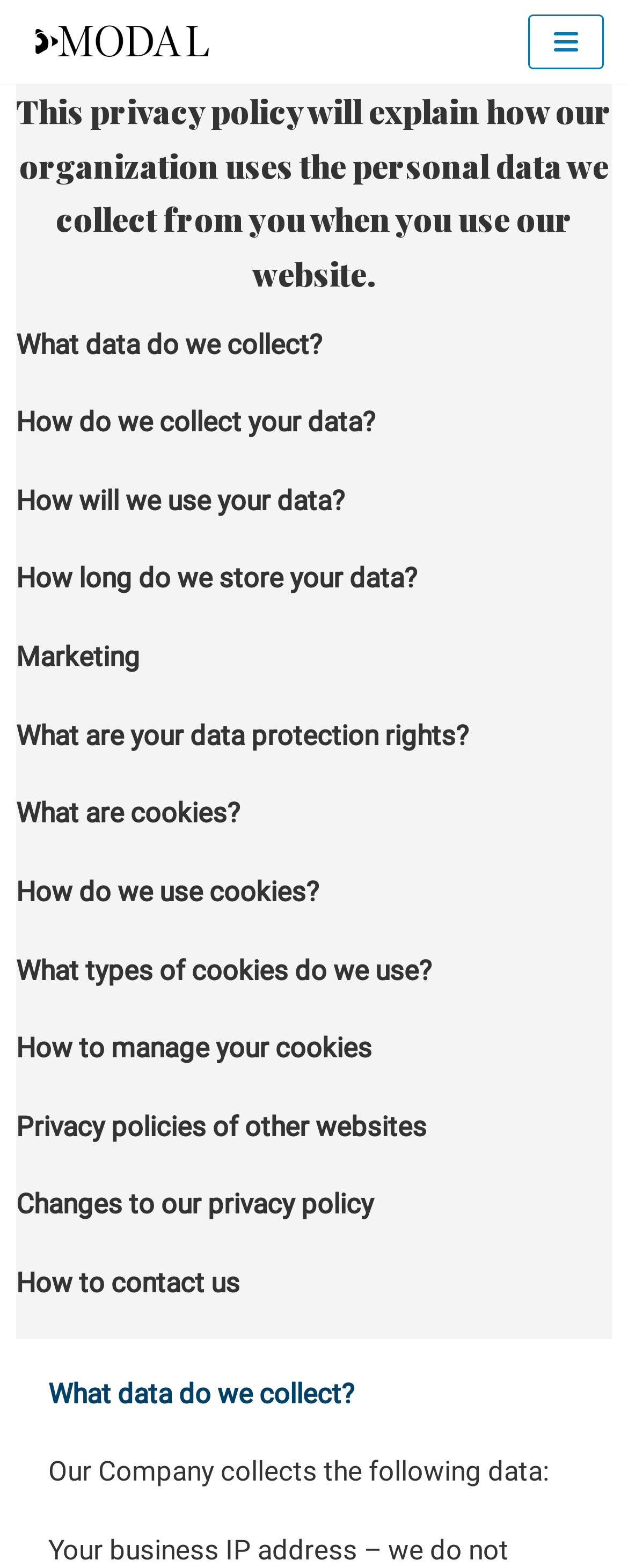Provide a brief response to the question using a single word or phrase: 
Is there a link to skip to the main content?

Yes